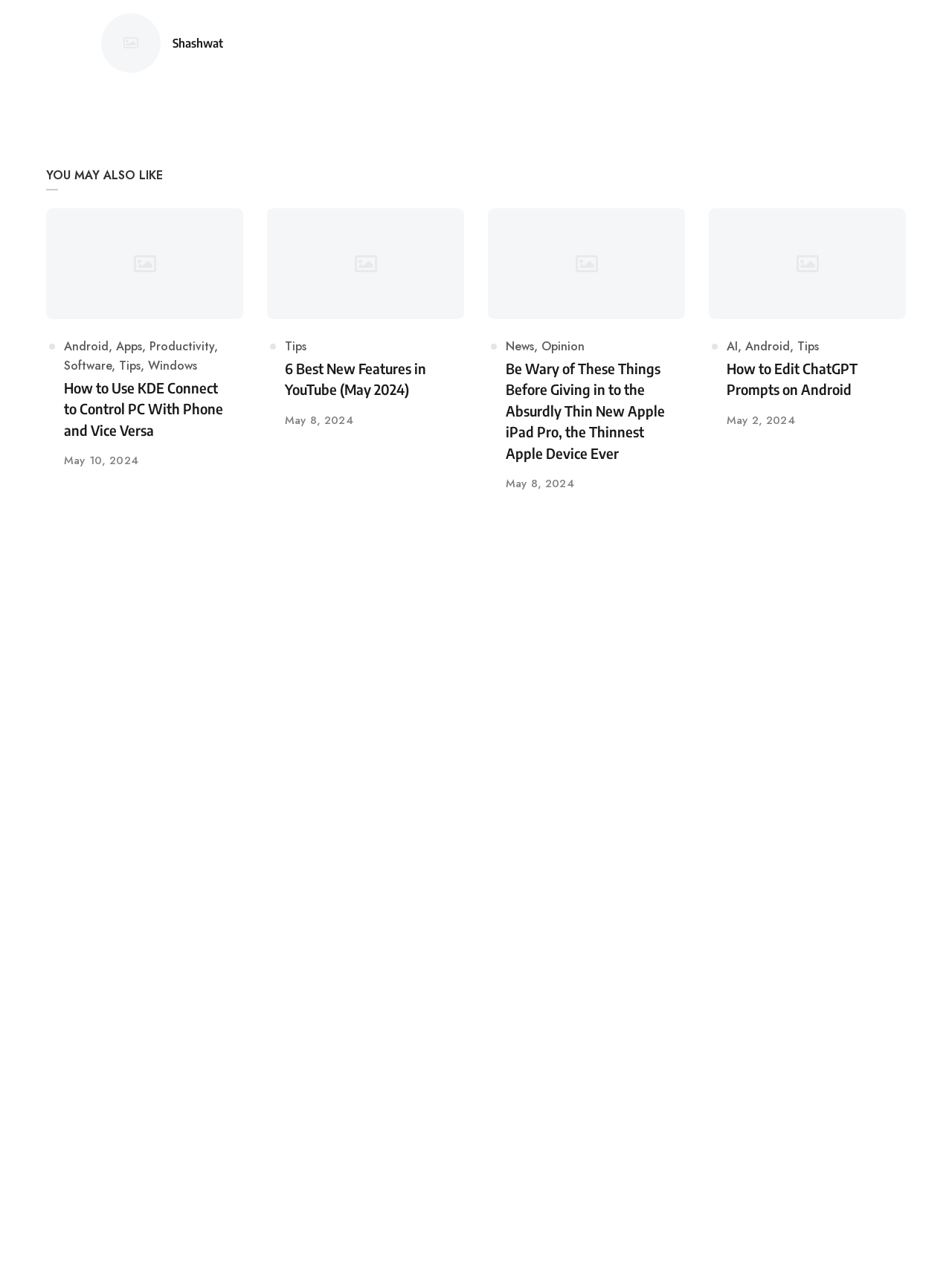Find and indicate the bounding box coordinates of the region you should select to follow the given instruction: "Click on the 'How to Use KDE Connect to Control PC With Phone and Vice Versa' article".

[0.067, 0.298, 0.237, 0.348]